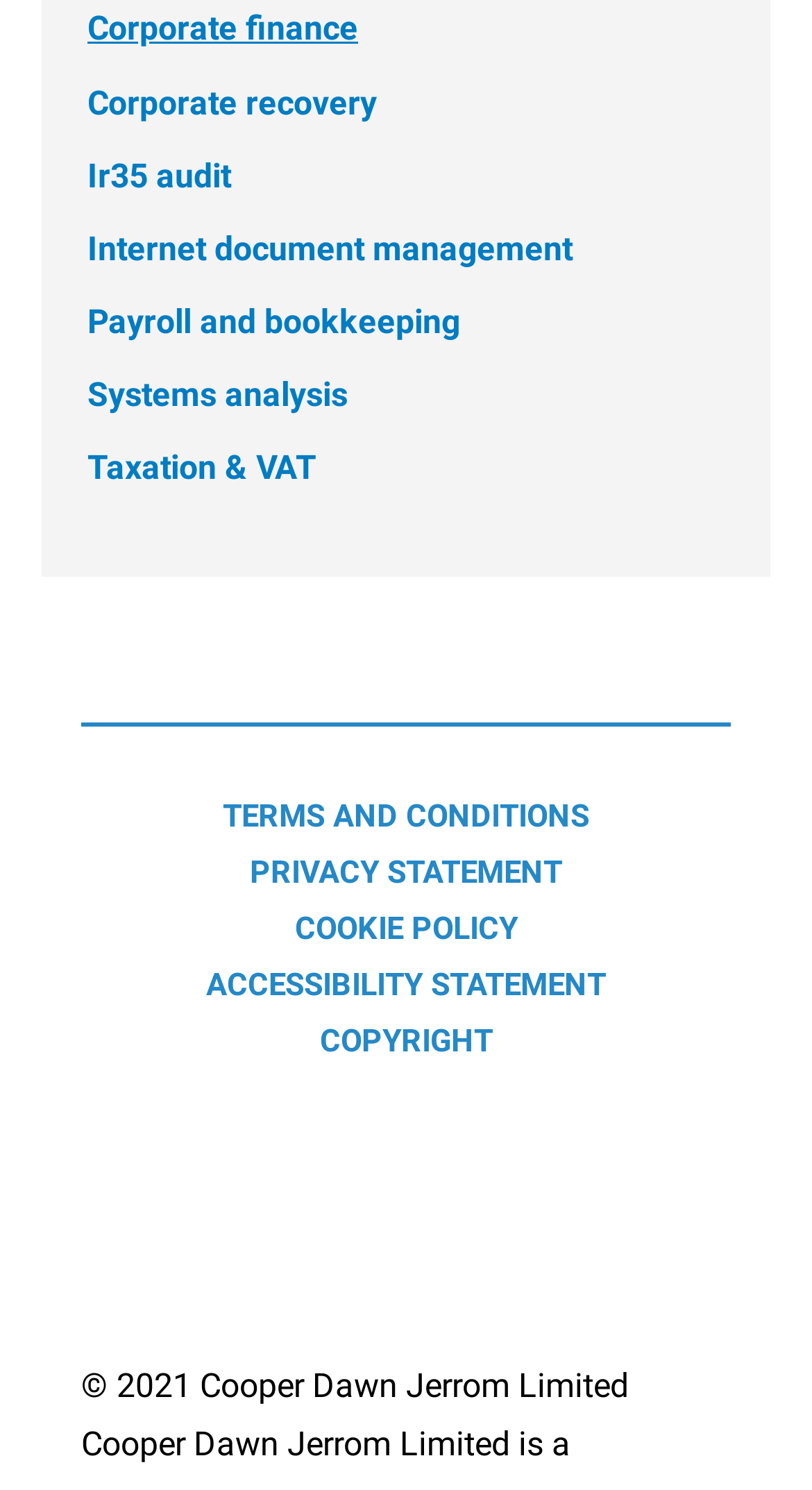Specify the bounding box coordinates for the region that must be clicked to perform the given instruction: "Learn about corporate recovery".

[0.108, 0.055, 0.464, 0.082]